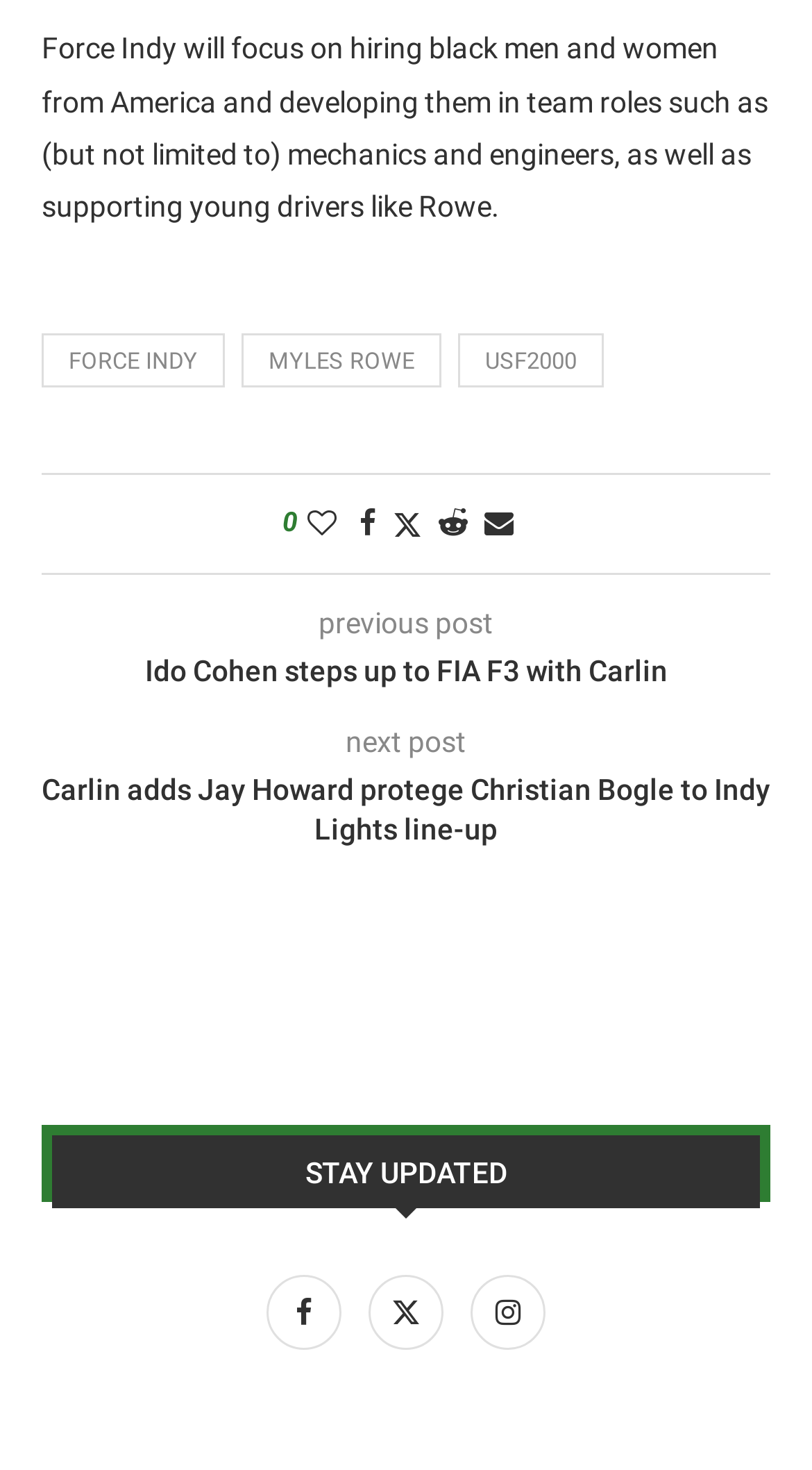Locate the bounding box coordinates of the clickable element to fulfill the following instruction: "Click FORCE INDY". Provide the coordinates as four float numbers between 0 and 1 in the format [left, top, right, bottom].

[0.051, 0.227, 0.277, 0.264]